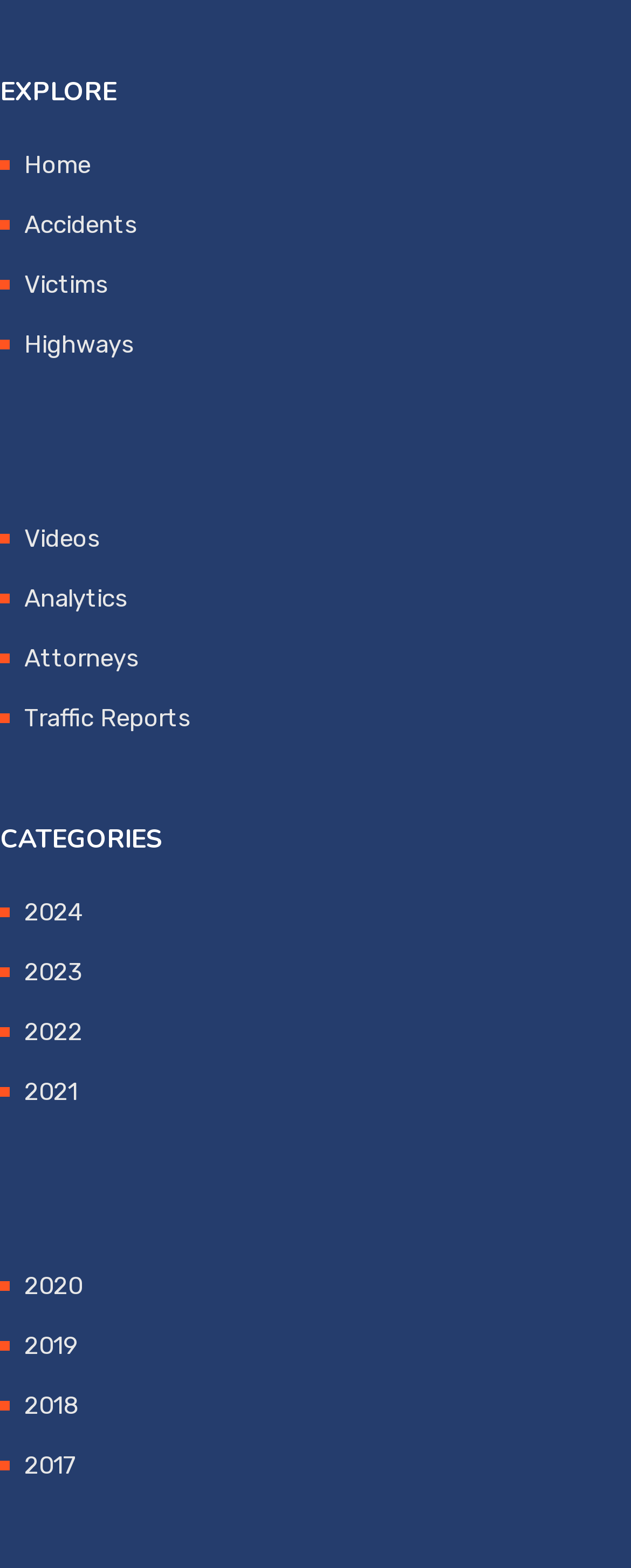Locate the bounding box coordinates of the area that needs to be clicked to fulfill the following instruction: "Select 2024". The coordinates should be in the format of four float numbers between 0 and 1, namely [left, top, right, bottom].

[0.038, 0.573, 0.131, 0.591]